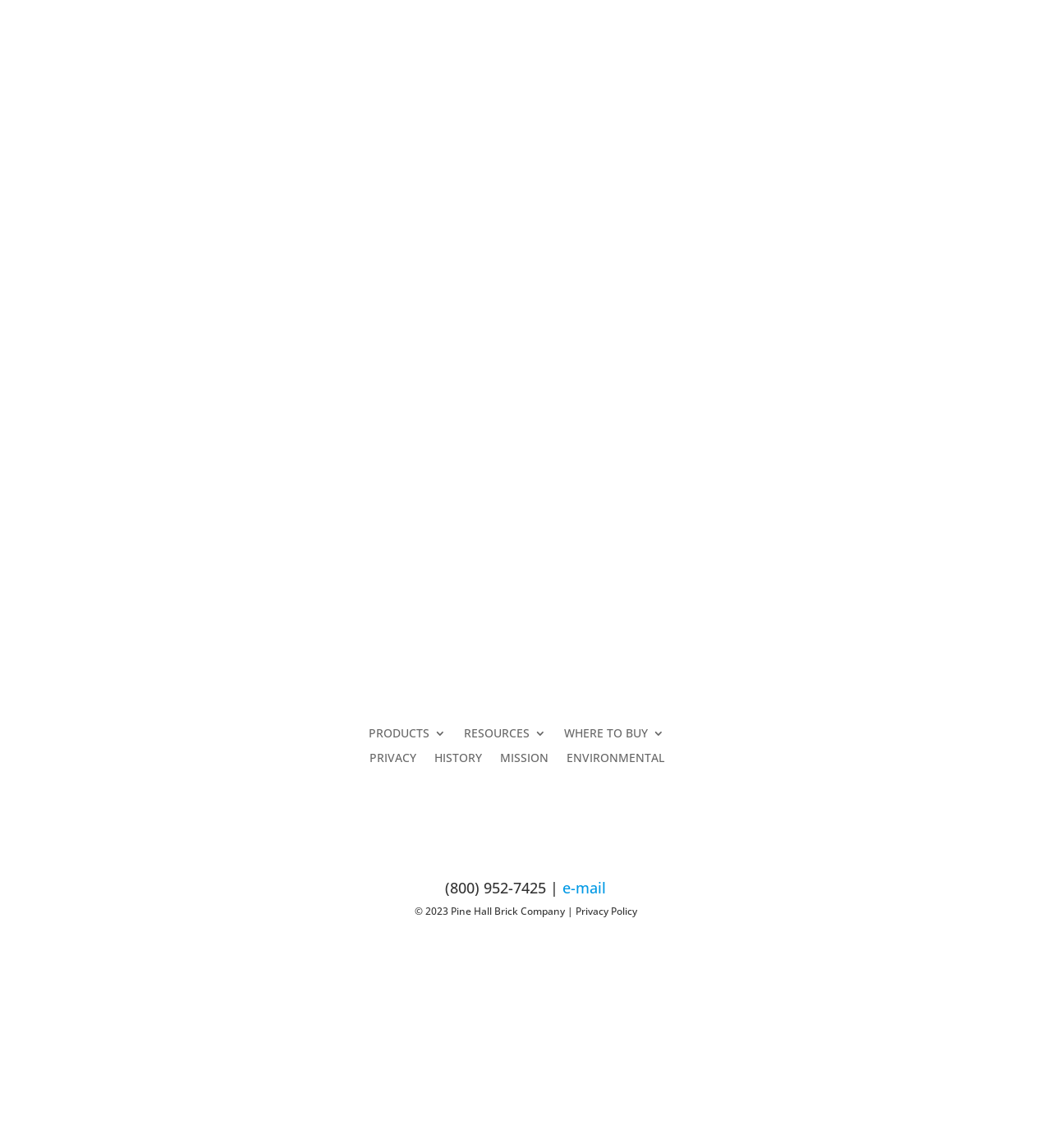Provide your answer in a single word or phrase: 
What is the phone number listed on the page?

(800) 952-7425